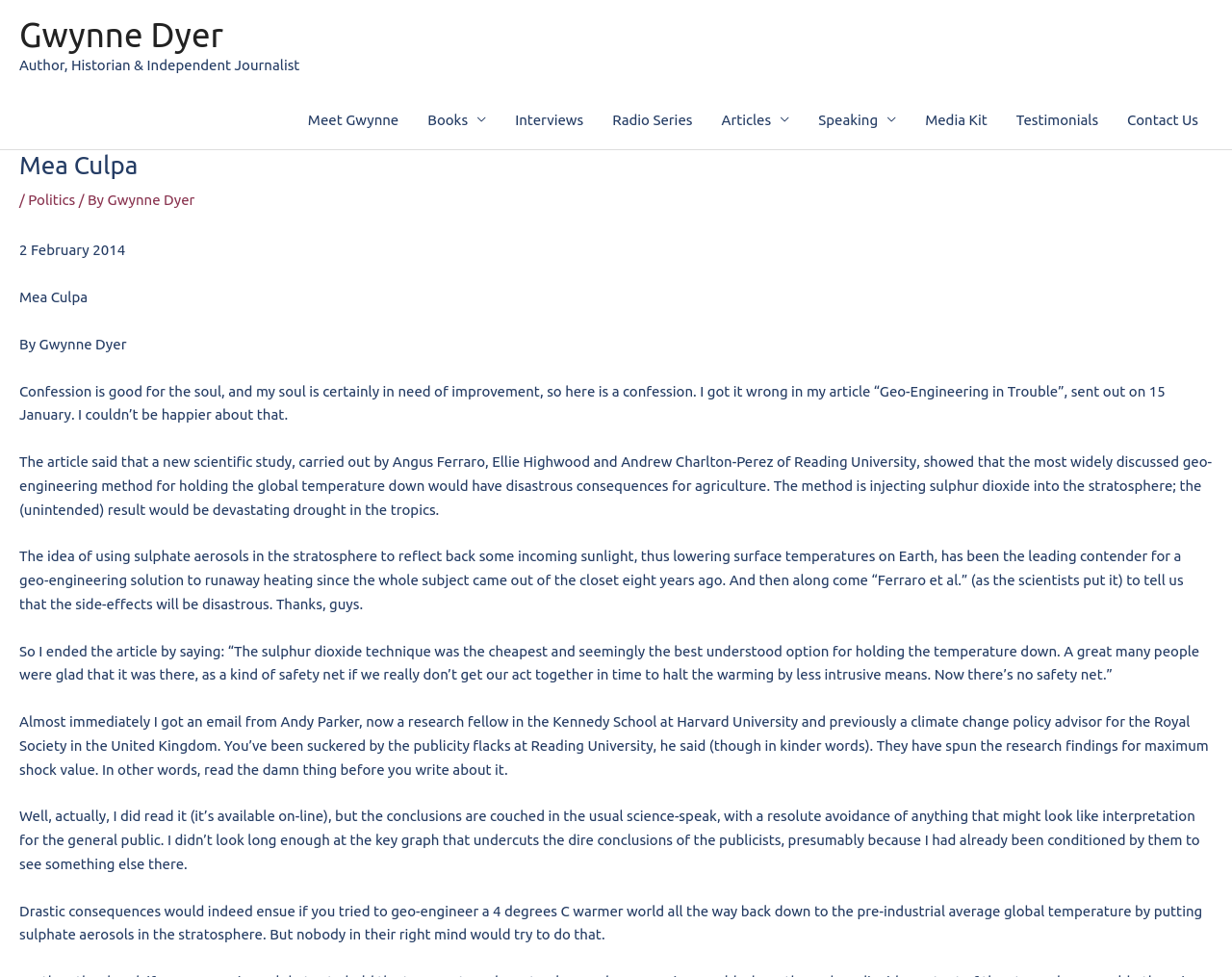Explain the webpage's layout and main content in detail.

The webpage is about an article titled "Mea Culpa" by Gwynne Dyer, an author, historian, and independent journalist. At the top left, there is a link to the author's name, followed by a brief description of the author's profession. Below this, there is a navigation menu with 9 links, including "Meet Gwynne", "Books", "Interviews", and "Contact Us", among others.

The main content of the webpage is an article with a title "Mea Culpa" and a date "2 February 2014". The article is divided into several paragraphs, with the first paragraph starting with a confession by the author about getting it wrong in a previous article. The author then explains the mistake, which was about a scientific study on geo-engineering, and how they were misled by the publicity.

The article continues with the author's explanation of the study's findings and how they were misinterpreted. The text is dense and informative, with no images on the page. The author's tone is reflective and conversational, with a touch of humor. Overall, the webpage is a personal and informative article by Gwynne Dyer, with a focus on the author's mistake and the correction.